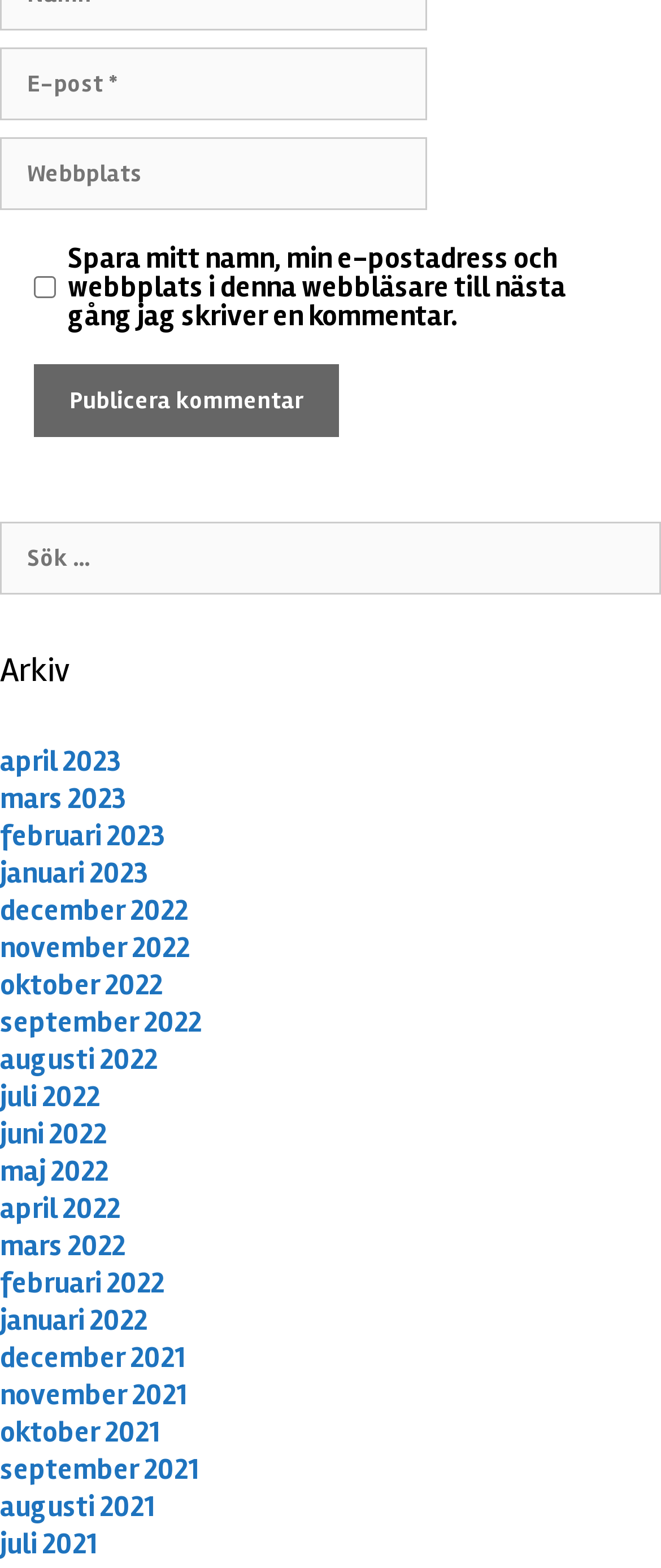Locate the bounding box coordinates of the segment that needs to be clicked to meet this instruction: "Click on April 2023 archive".

[0.0, 0.474, 0.185, 0.497]